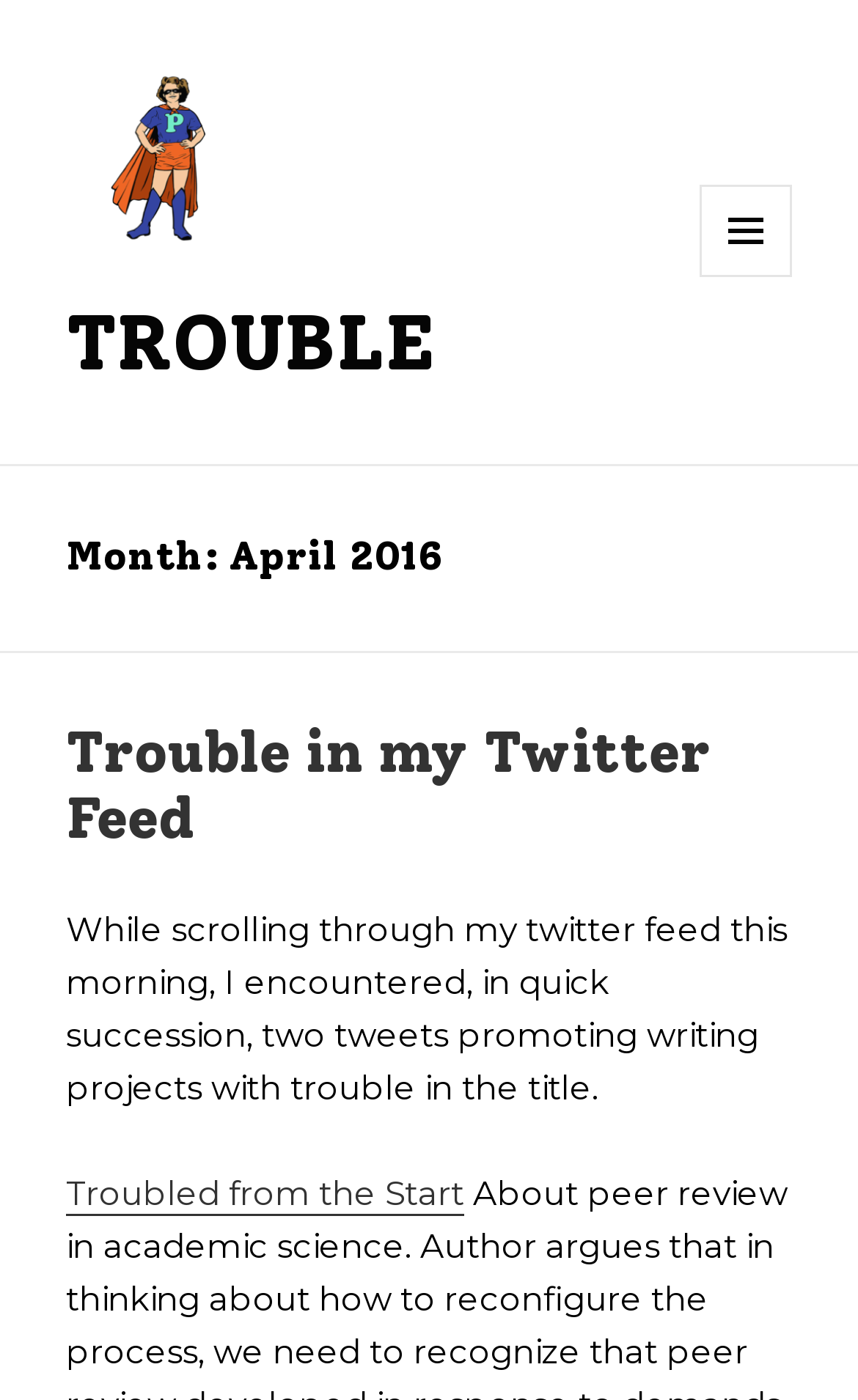Give a concise answer of one word or phrase to the question: 
What is the topic of the Twitter feed?

Trouble